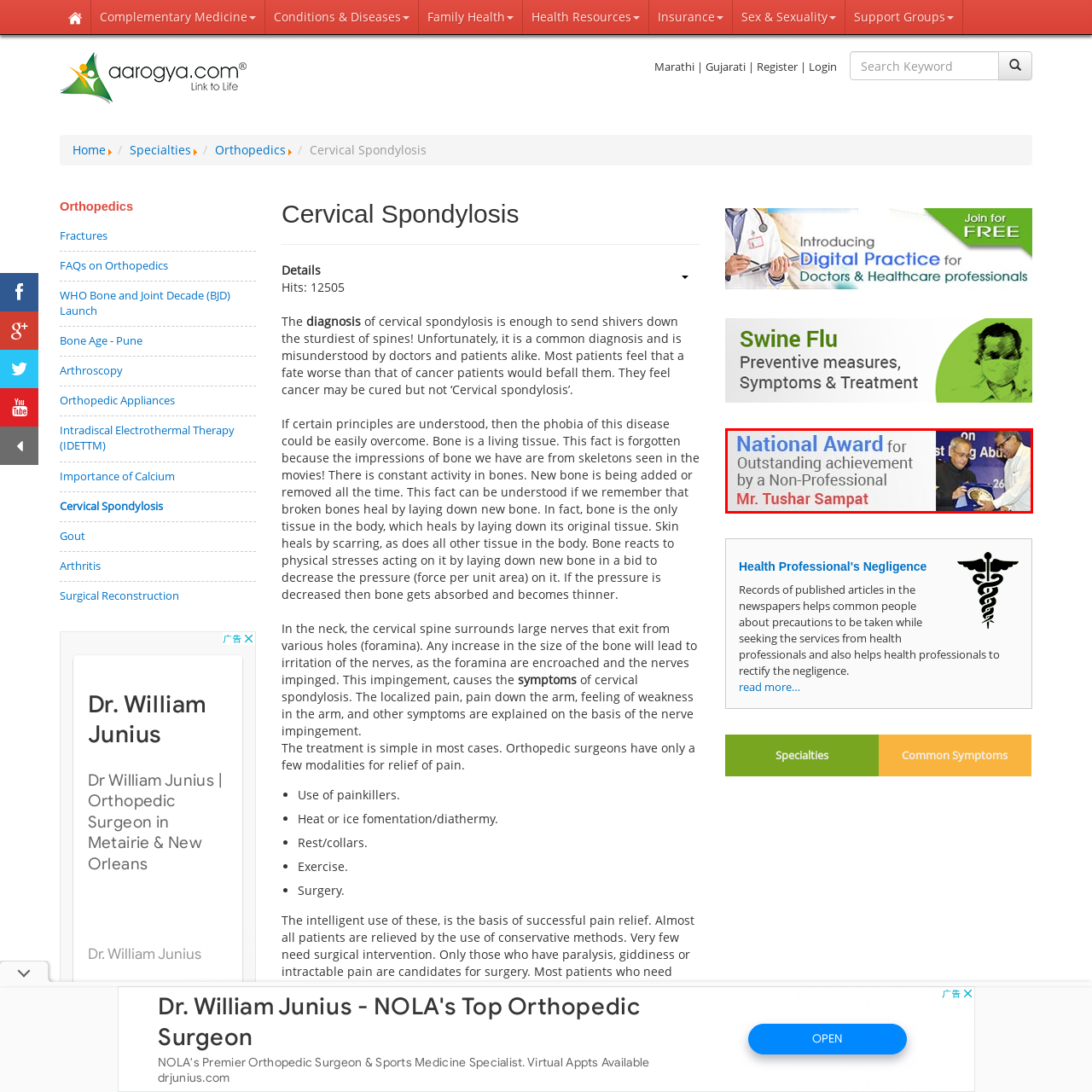Inspect the picture enclosed by the red border, What does the award symbolize? Provide your answer as a single word or phrase.

Recognition for non-professional efforts